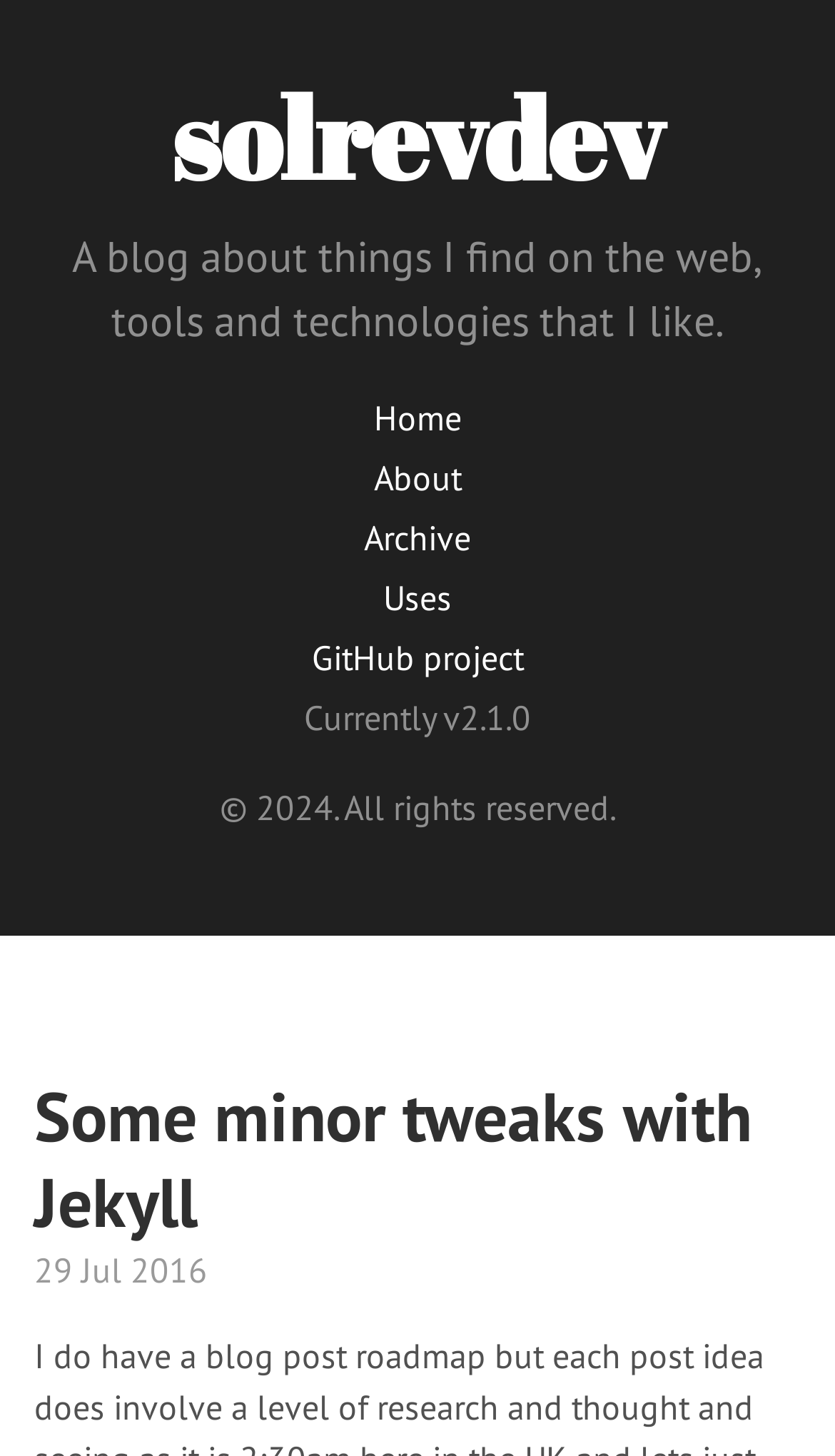How many navigation links are there?
Based on the image, answer the question with as much detail as possible.

There are five navigation links on the page, which are 'Home', 'About', 'Archive', 'Uses', and 'GitHub project'. These links are located below the blog title and are evenly spaced.